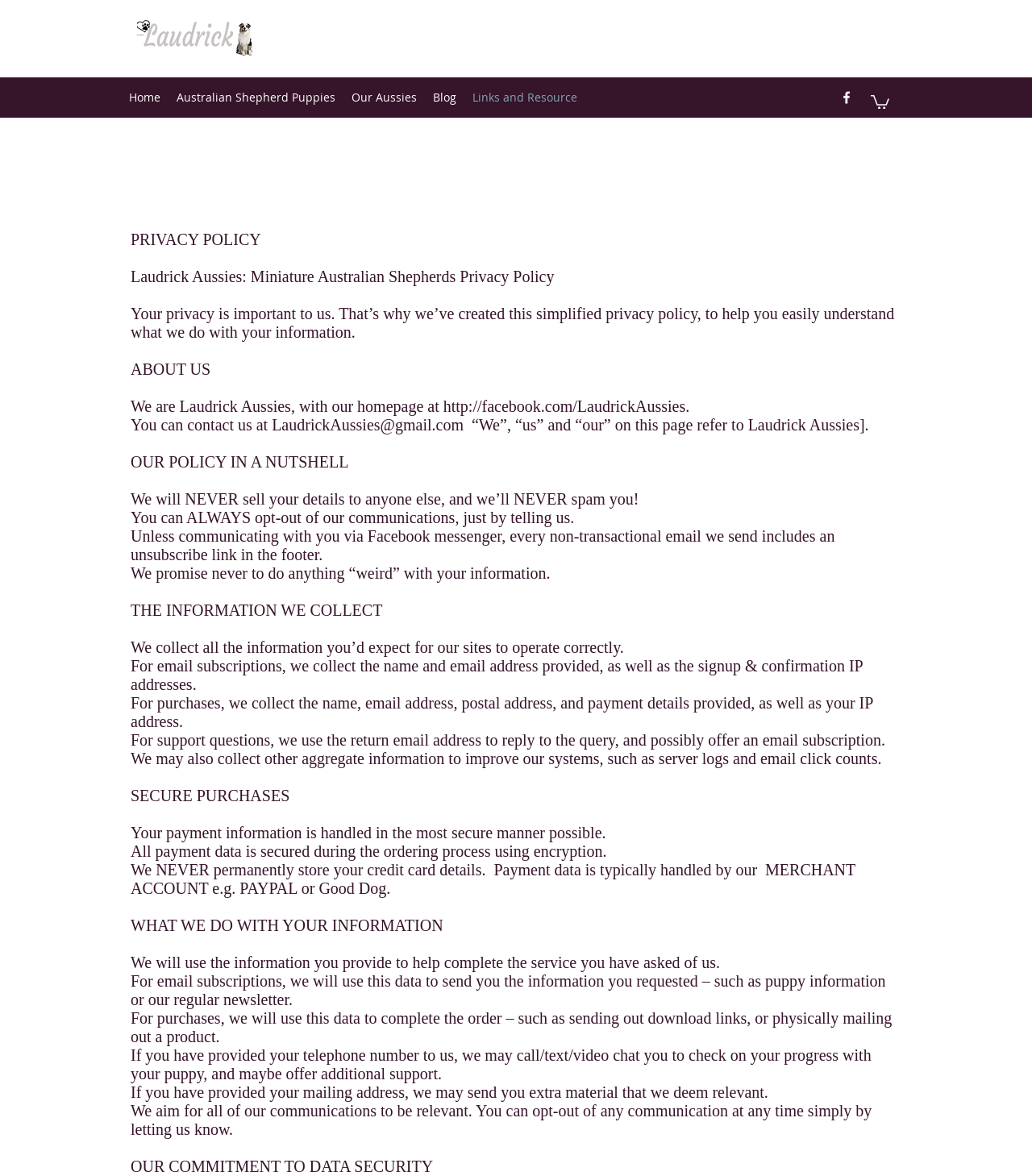Use a single word or phrase to answer the question:
What information does the website collect?

Name, email, postal address, payment details